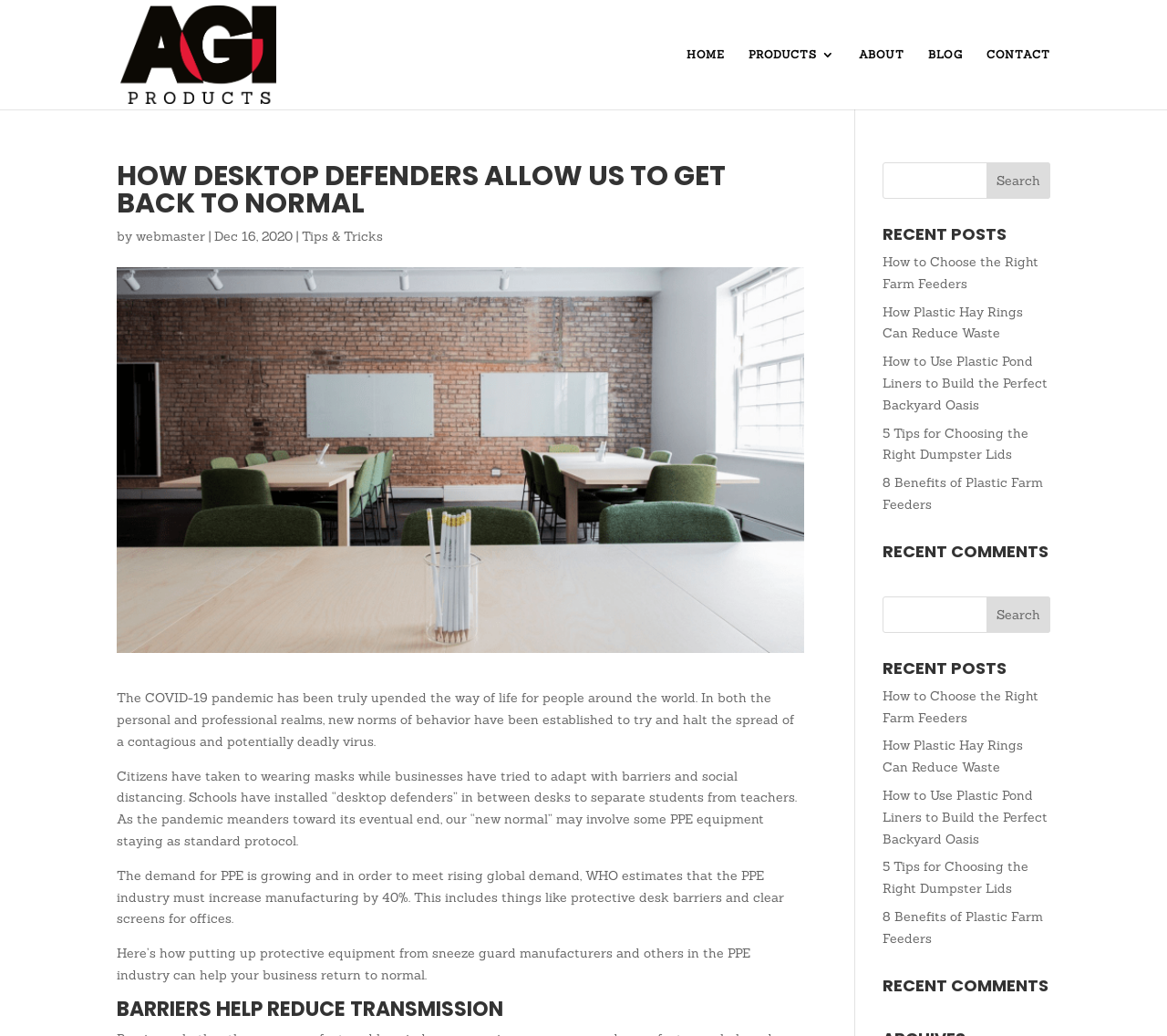What type of content is listed under 'RECENT POSTS'?
Examine the screenshot and reply with a single word or phrase.

Farm-related articles